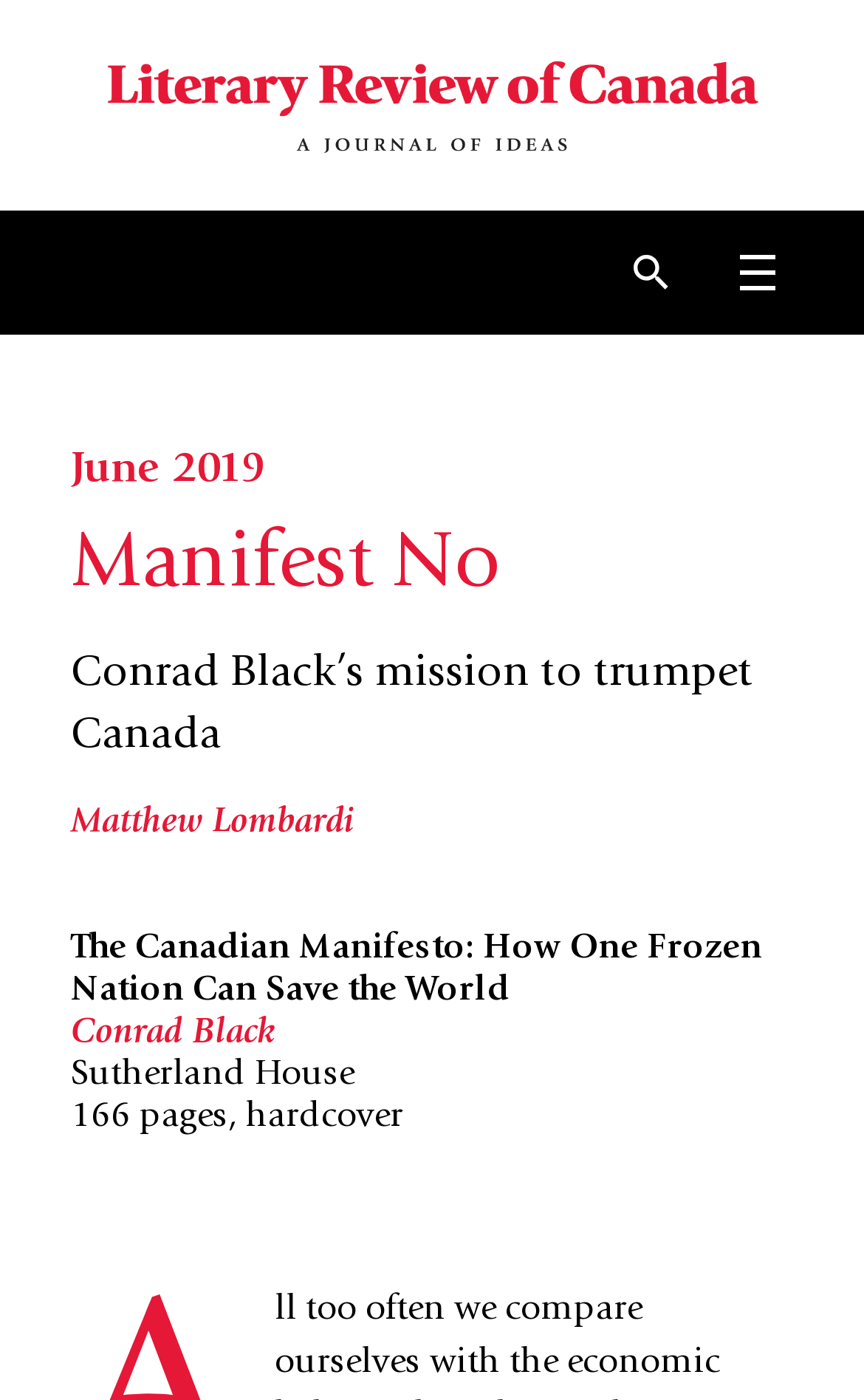For the given element description alt="Literary Review of Canada logo", determine the bounding box coordinates of the UI element. The coordinates should follow the format (top-left x, top-left y, bottom-right x, bottom-right y) and be within the range of 0 to 1.

[0.0, 0.038, 1.0, 0.113]